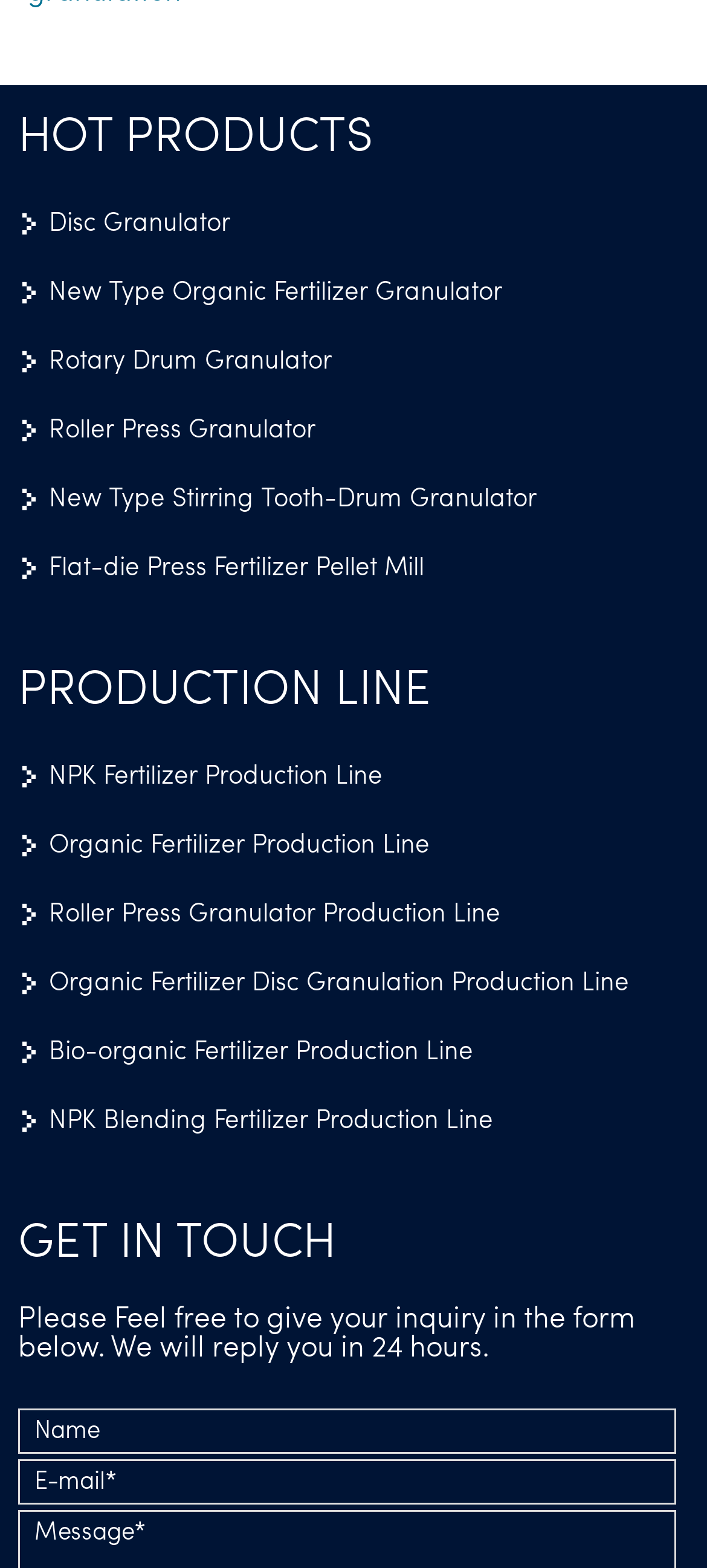Give a one-word or short phrase answer to the question: 
How many hot products are listed?

8